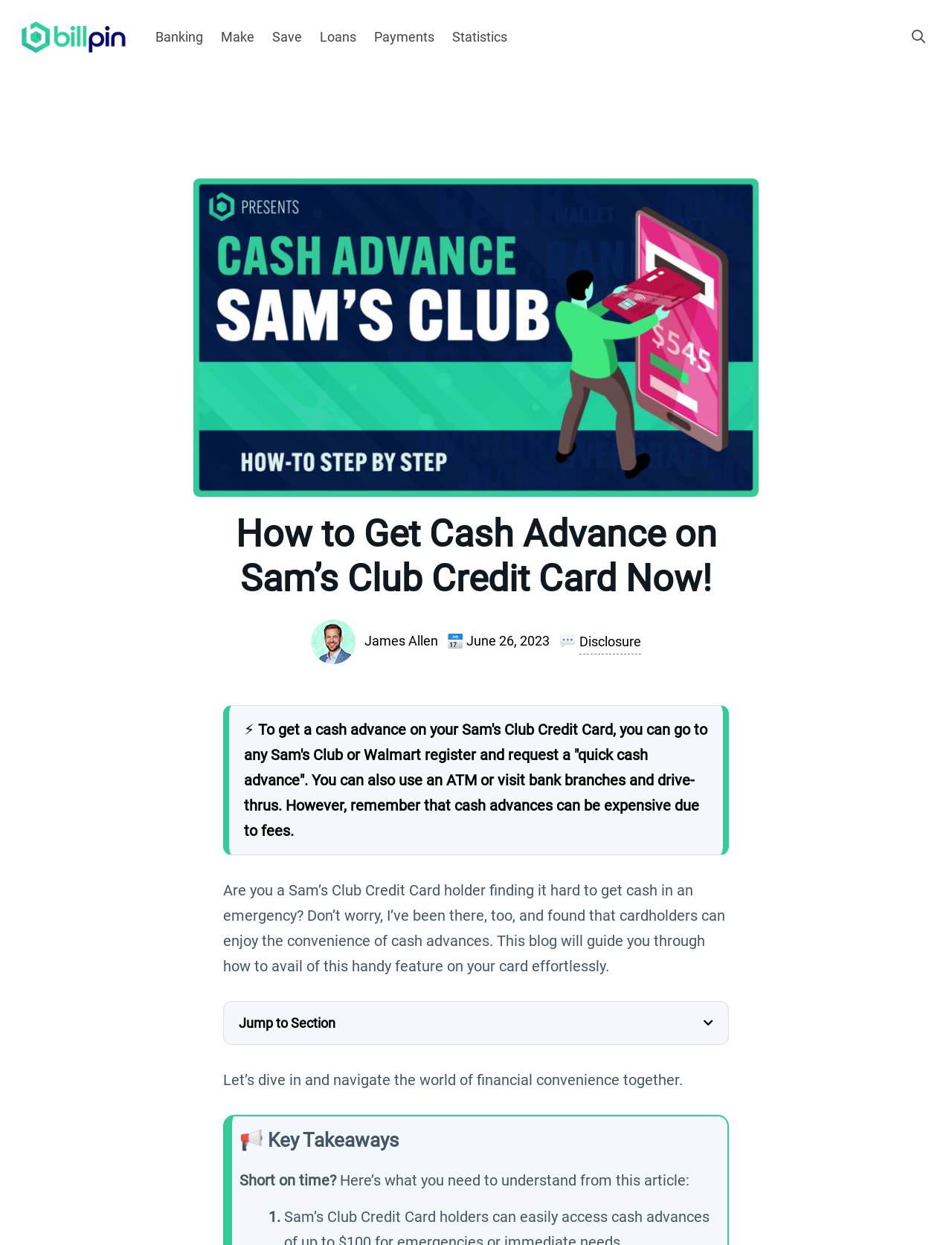Using the description "Basic Features", locate and provide the bounding box of the UI element.

[0.321, 0.874, 0.424, 0.889]